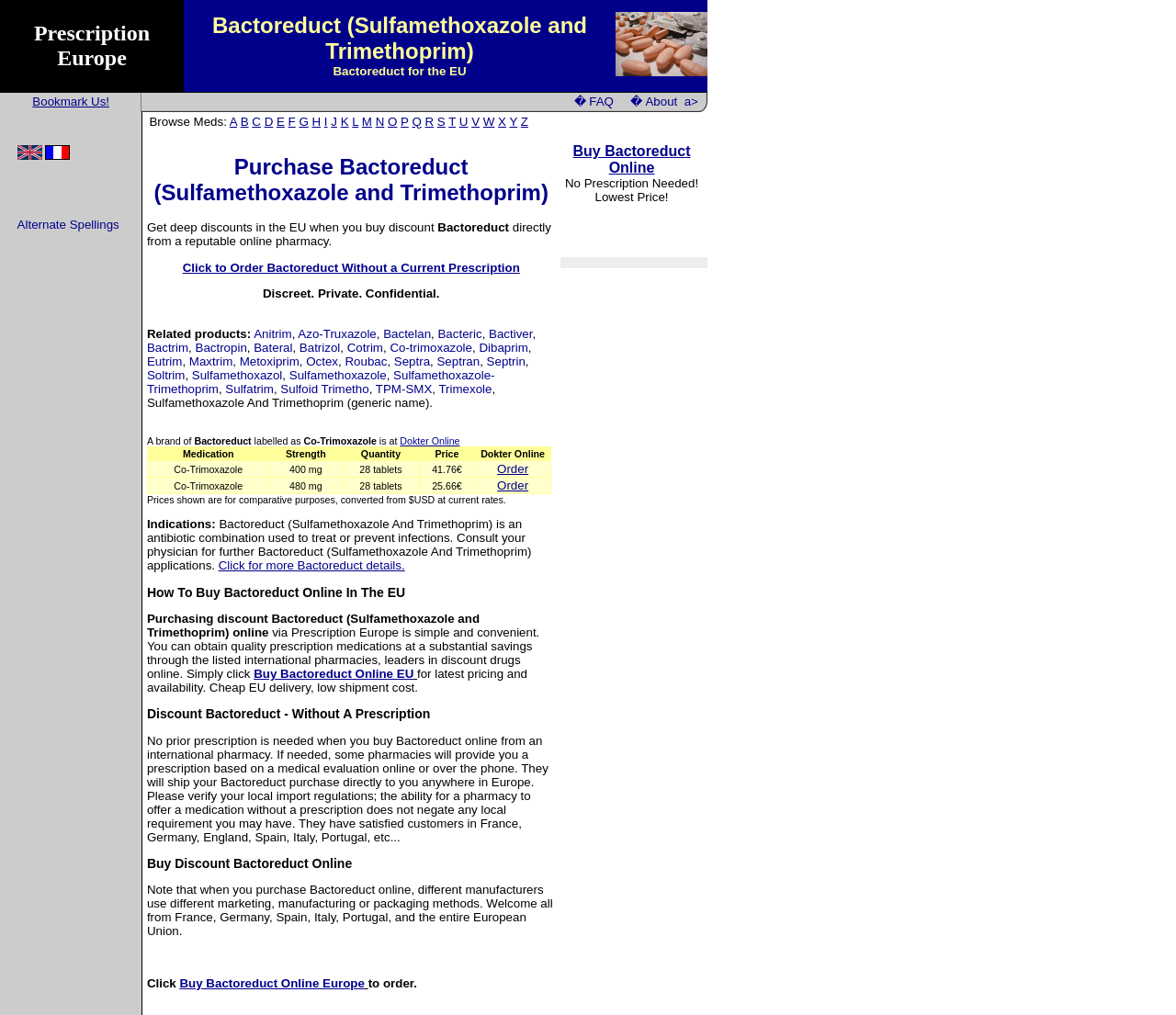Please identify the coordinates of the bounding box that should be clicked to fulfill this instruction: "View FAQ".

[0.482, 0.093, 0.528, 0.107]